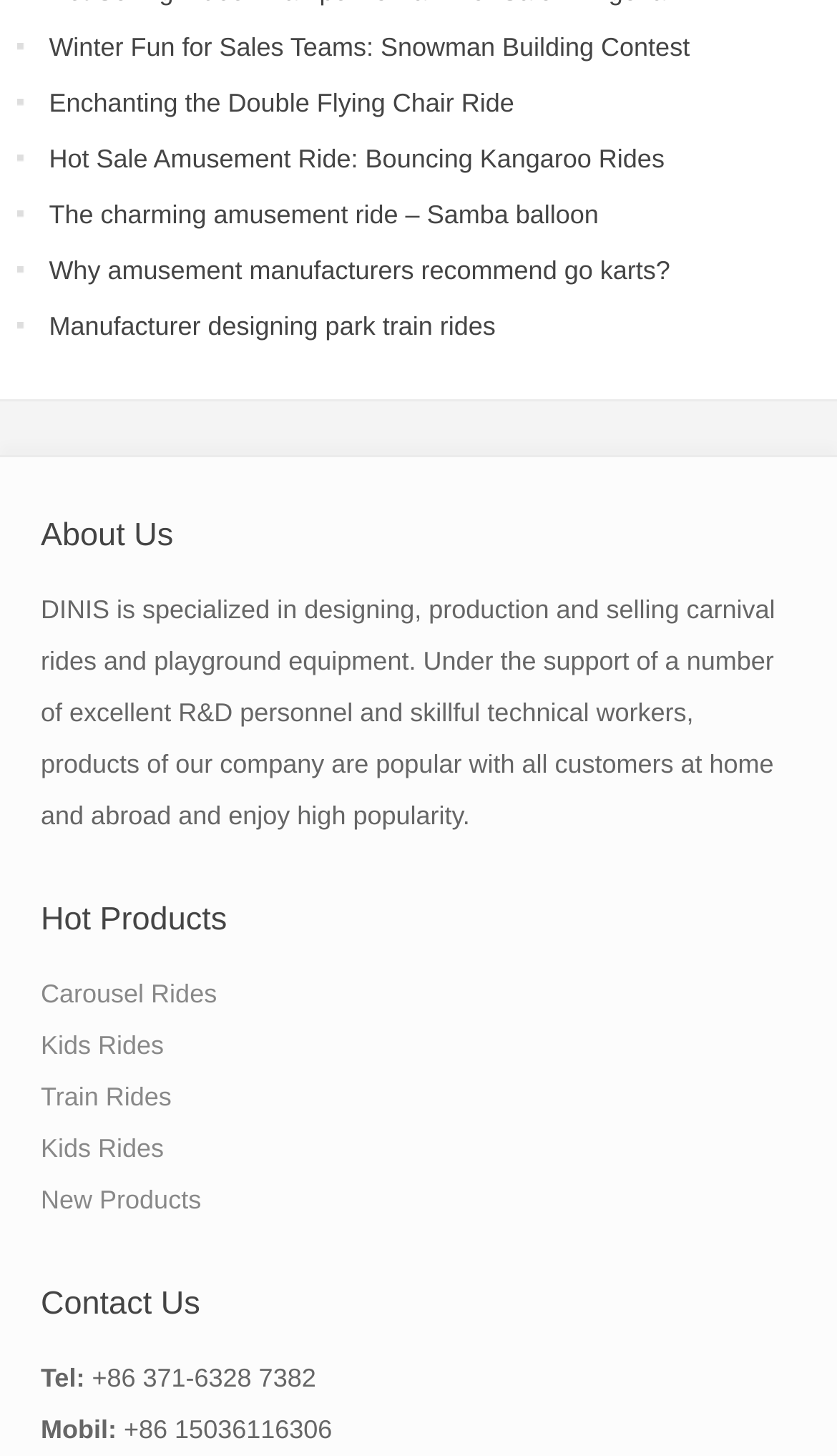Determine the bounding box coordinates of the clickable element necessary to fulfill the instruction: "Search for something". Provide the coordinates as four float numbers within the 0 to 1 range, i.e., [left, top, right, bottom].

None